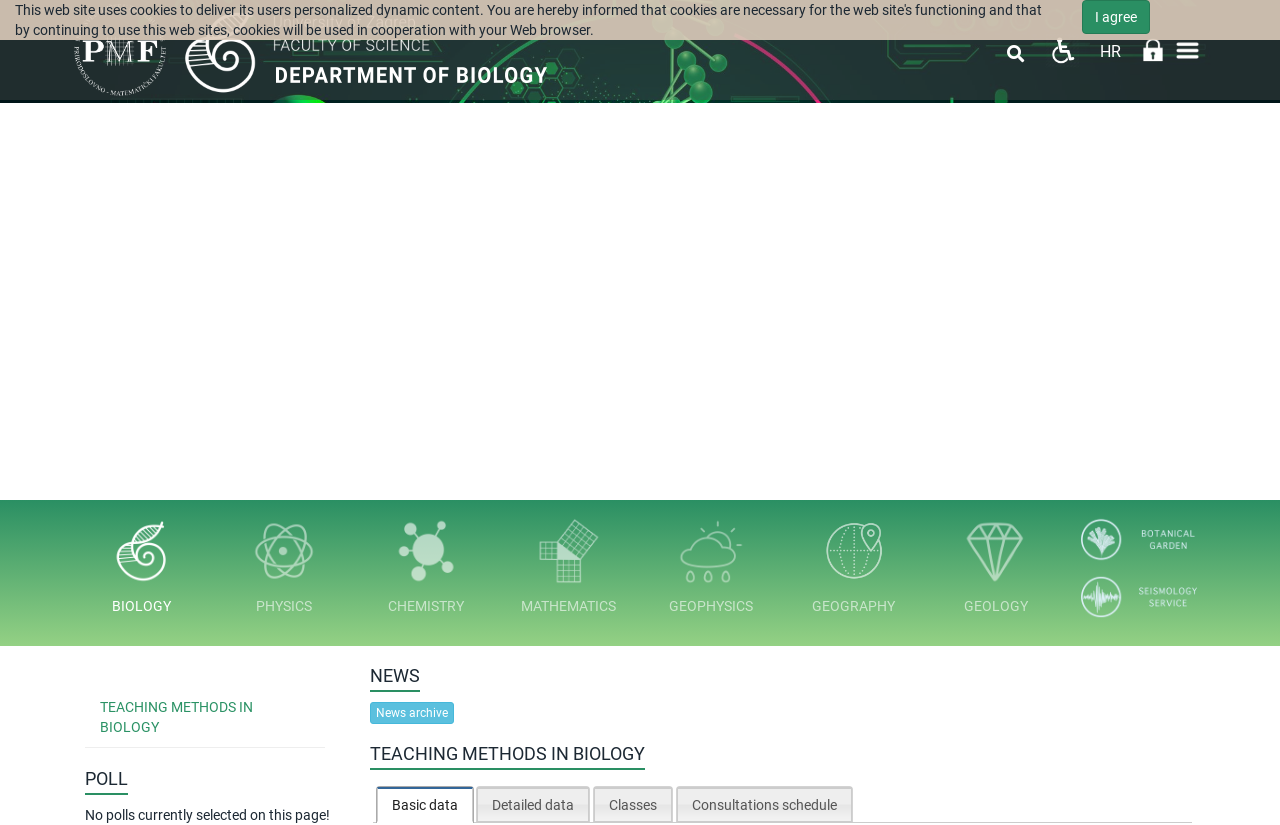Determine the bounding box coordinates for the clickable element required to fulfill the instruction: "Click on the 'BIOLOGY' link". Provide the coordinates as four float numbers between 0 and 1, i.e., [left, top, right, bottom].

[0.055, 0.625, 0.166, 0.747]